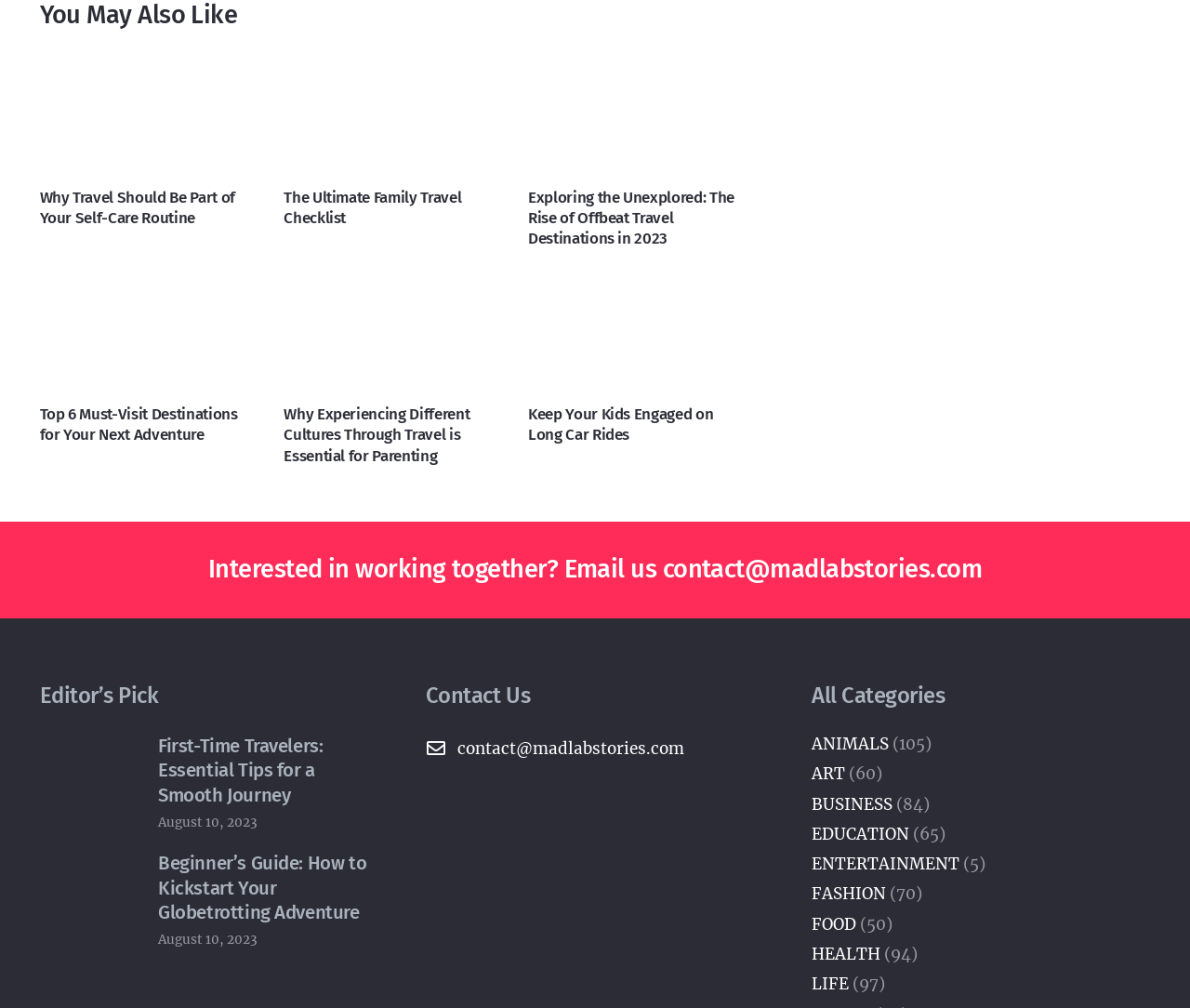Please specify the bounding box coordinates of the clickable section necessary to execute the following command: "Read about why travel should be part of your self-care routine".

[0.033, 0.06, 0.219, 0.08]